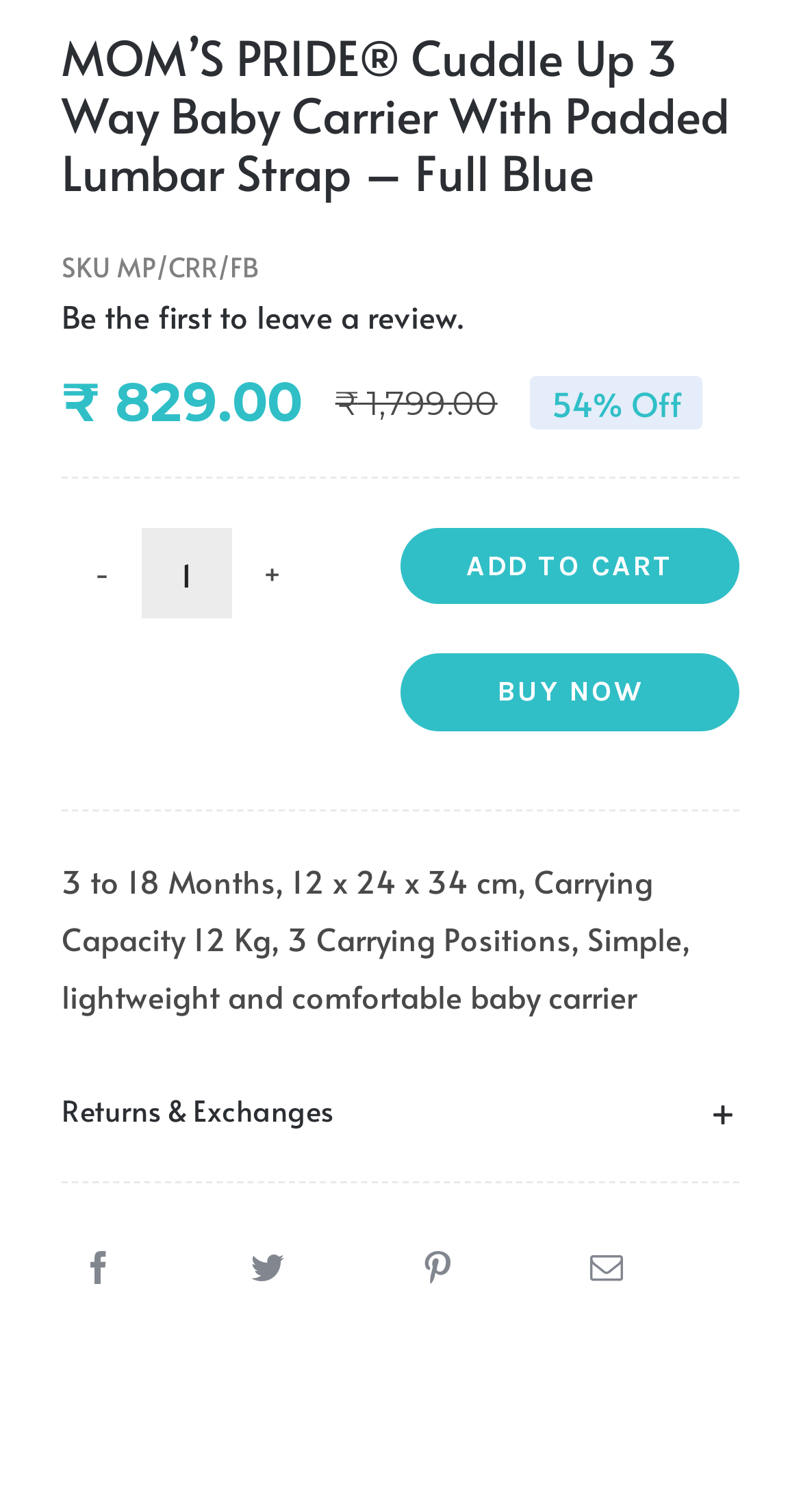Locate the bounding box coordinates of the clickable area needed to fulfill the instruction: "Click the '+' button to increase quantity".

[0.29, 0.349, 0.39, 0.409]